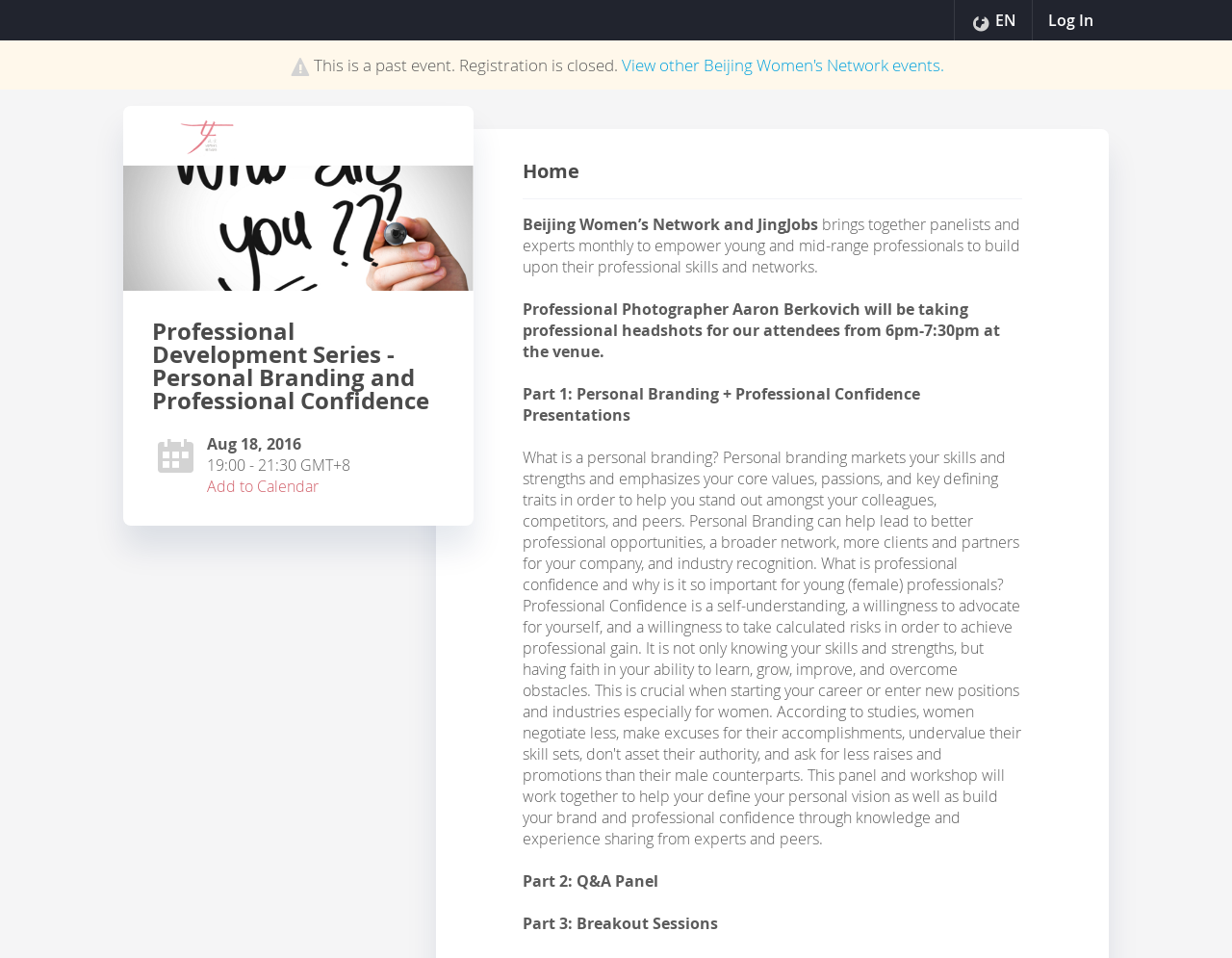How many parts does the event have?
Answer the question with a single word or phrase, referring to the image.

3